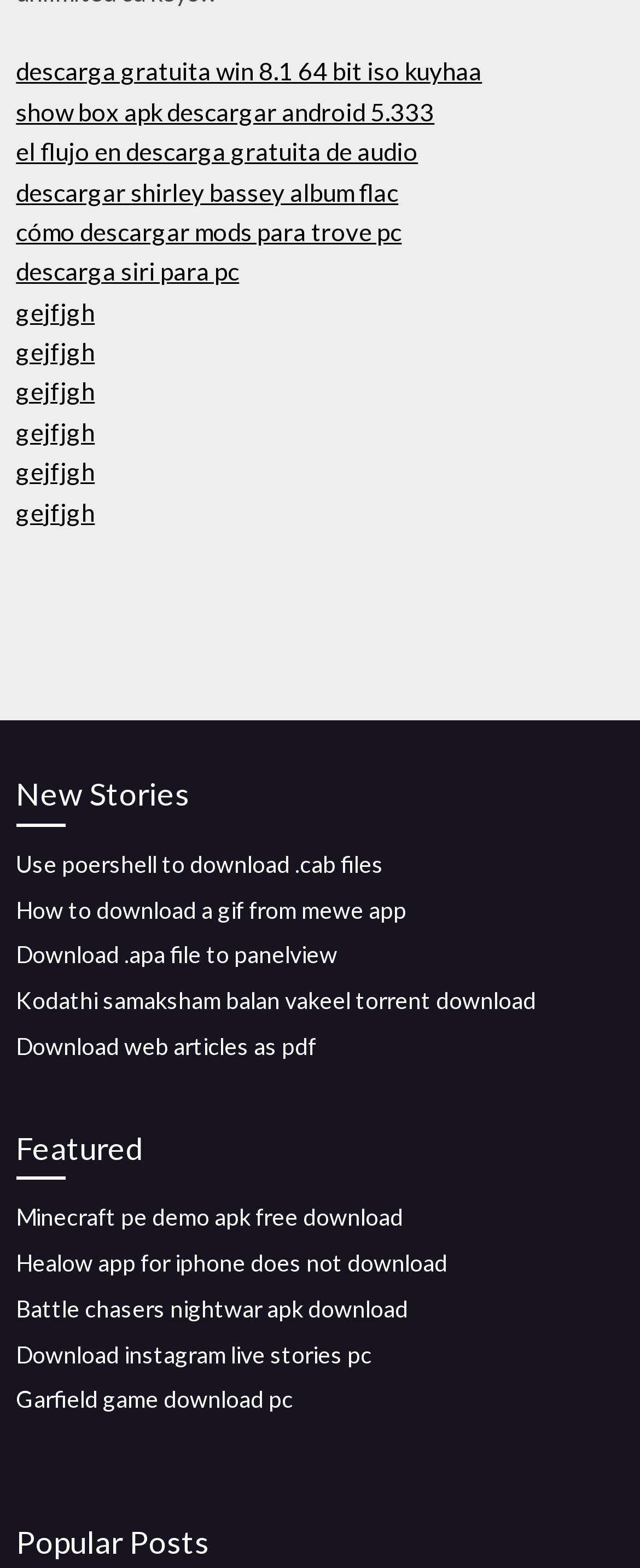Given the element description , identify the bounding box coordinates for the UI element on the webpage screenshot. The format should be (top-left x, top-left y, bottom-right x, bottom-right y), with values between 0 and 1.

None